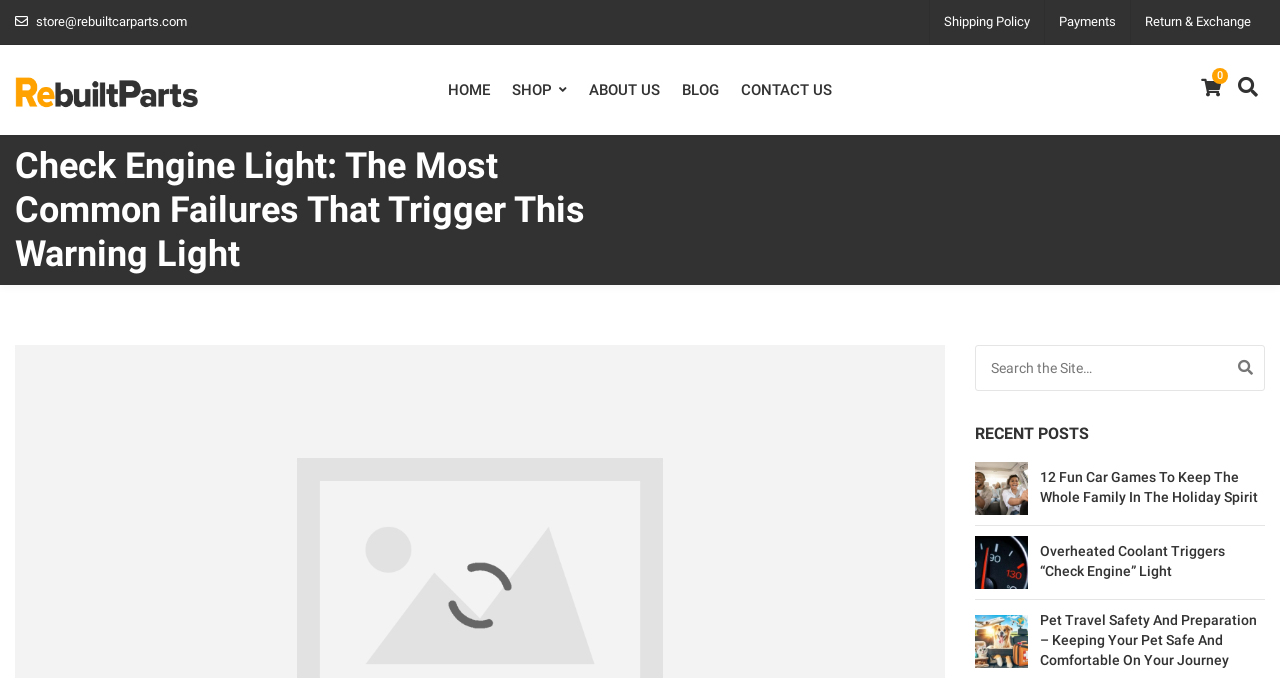Provide a comprehensive caption for the webpage.

This webpage is about the check engine light, specifically discussing the most common failures that trigger this warning light. At the top left, there is a link to the store's email address, followed by links to the shipping policy, payments, and return & exchange policies. Next to these links, there is a logo of RebuiltCarParts, which is an image. 

Below the logo, there are navigation links to the homepage, shop, about us, blog, and contact us sections. On the right side of the navigation links, there is a layout table with a link to a shopping cart and a button with a search icon.

The main content of the webpage starts with a heading that matches the meta description, "Check Engine Light: The Most Common Failures That Trigger This Warning Light". Below this heading, there is a search bar with a label "Search for:" and a search button. 

Further down, there is a section titled "RECENT POSTS" with a list of three recent blog posts, including "12 Fun Car Games To Keep The Whole Family In The Holiday Spirit", "Overheated Coolant Triggers “Check Engine” Light", and "Pet Travel Safety And Preparation – Keeping Your Pet Safe And Comfortable On Your Journey".